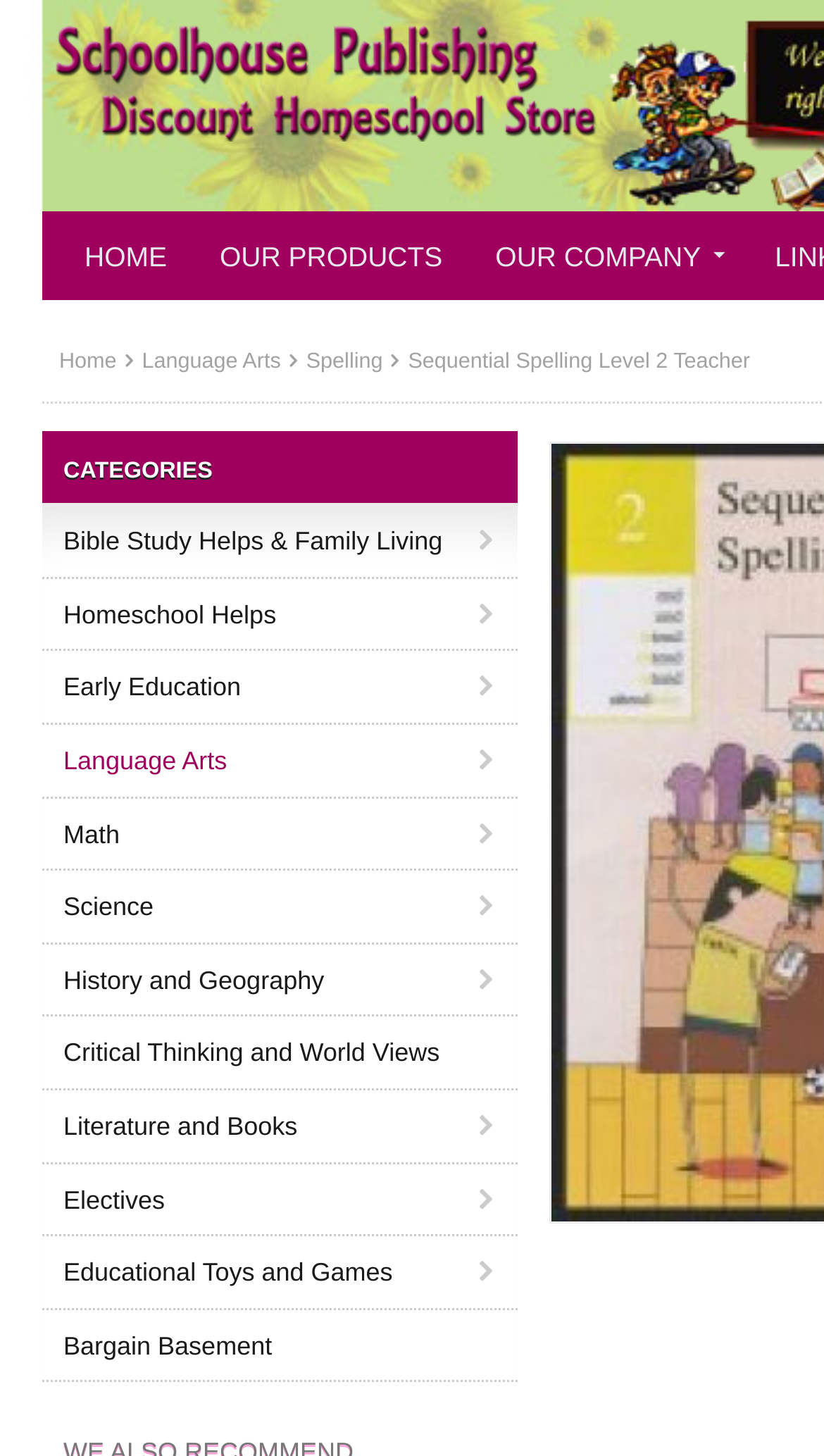From the element description parent_node: Contact us, predict the bounding box coordinates of the UI element. The coordinates must be specified in the format (top-left x, top-left y, bottom-right x, bottom-right y) and should be within the 0 to 1 range.

None